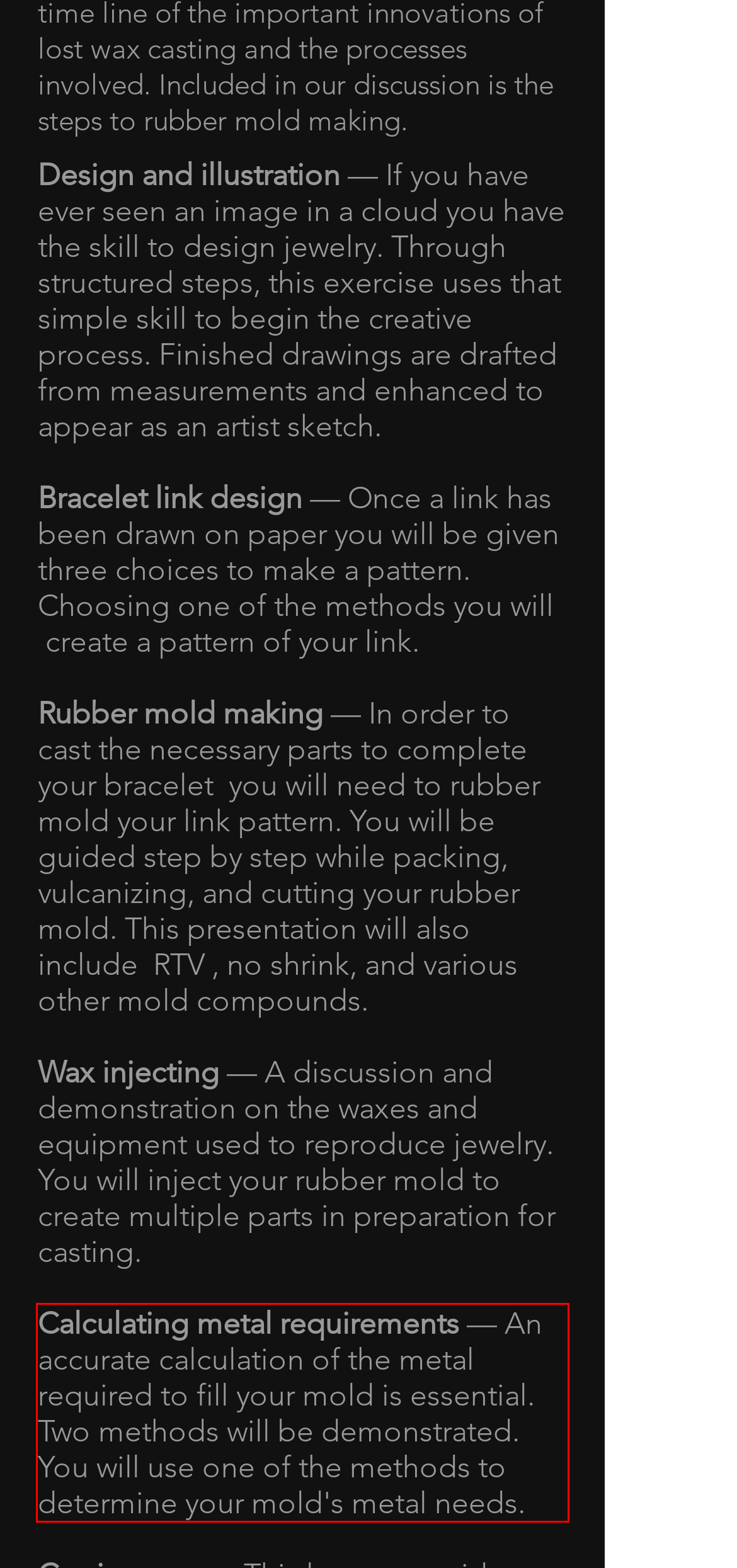With the provided screenshot of a webpage, locate the red bounding box and perform OCR to extract the text content inside it.

Calculating metal requirements — An accurate calculation of the metal required to fill your mold is essential. Two methods will be demonstrated. You will use one of the methods to determine your mold's metal needs.